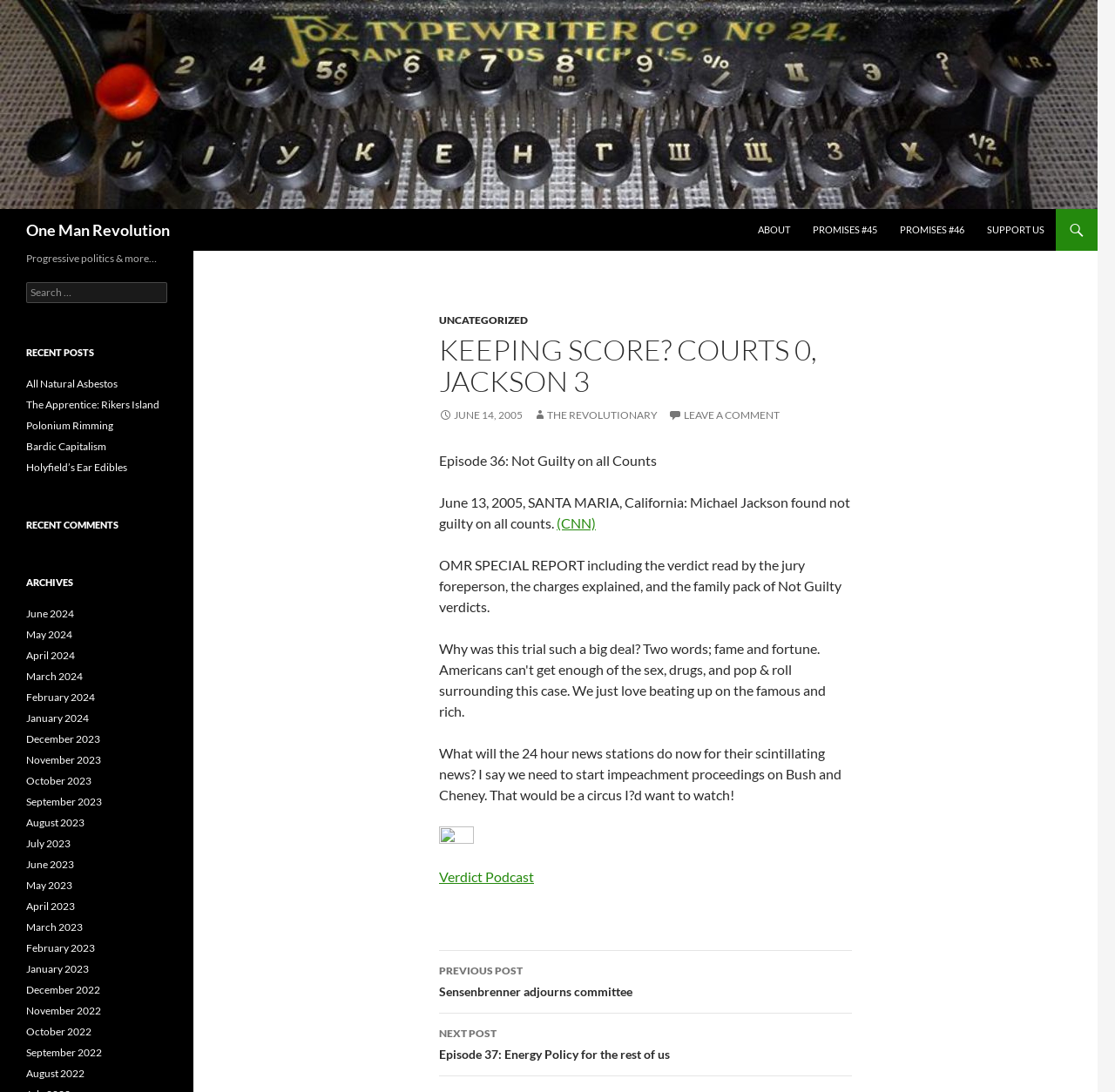Please identify the webpage's heading and generate its text content.

One Man Revolution